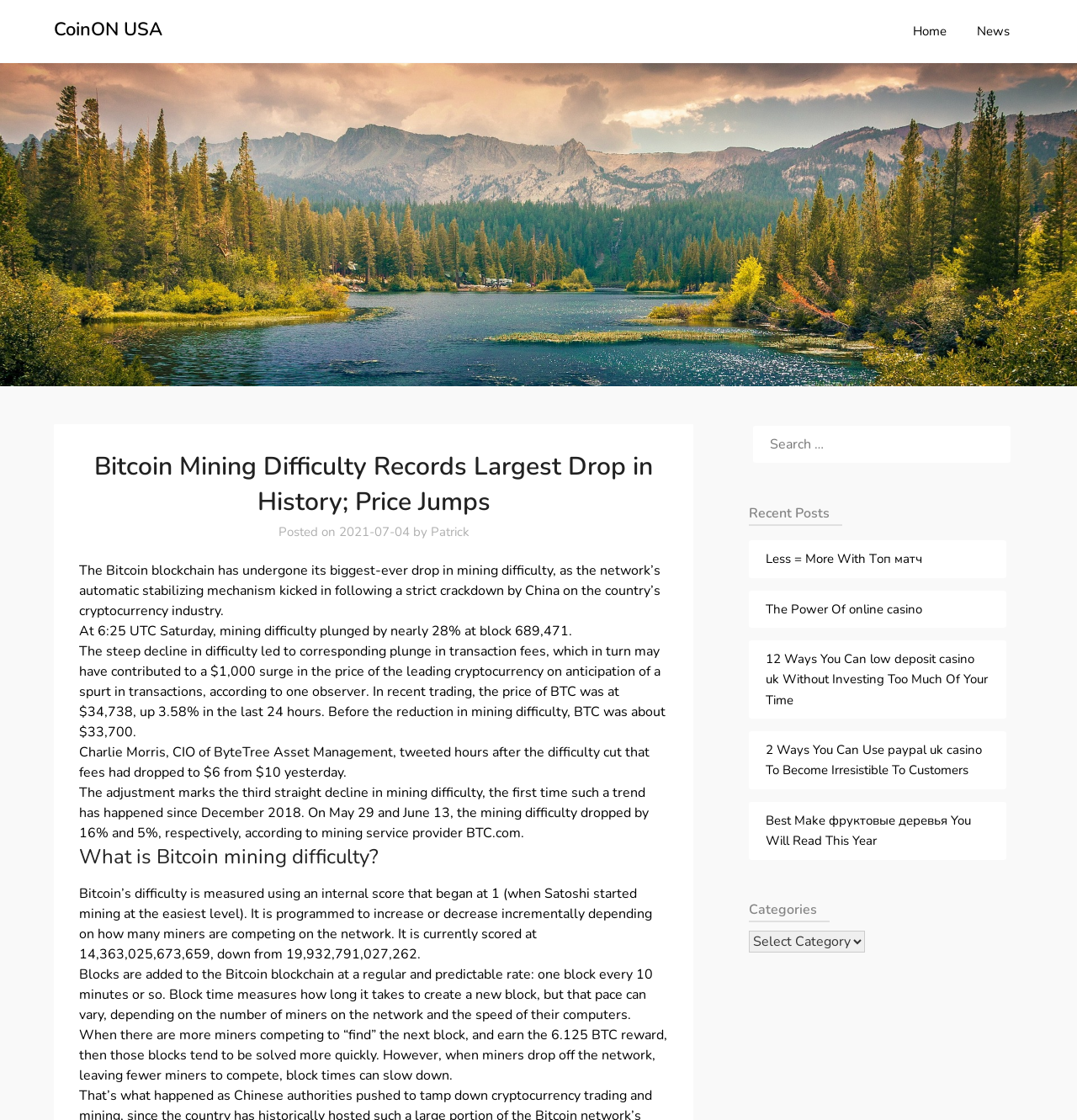Please find and report the bounding box coordinates of the element to click in order to perform the following action: "Click on the CoinON USA link". The coordinates should be expressed as four float numbers between 0 and 1, in the format [left, top, right, bottom].

[0.05, 0.014, 0.151, 0.04]